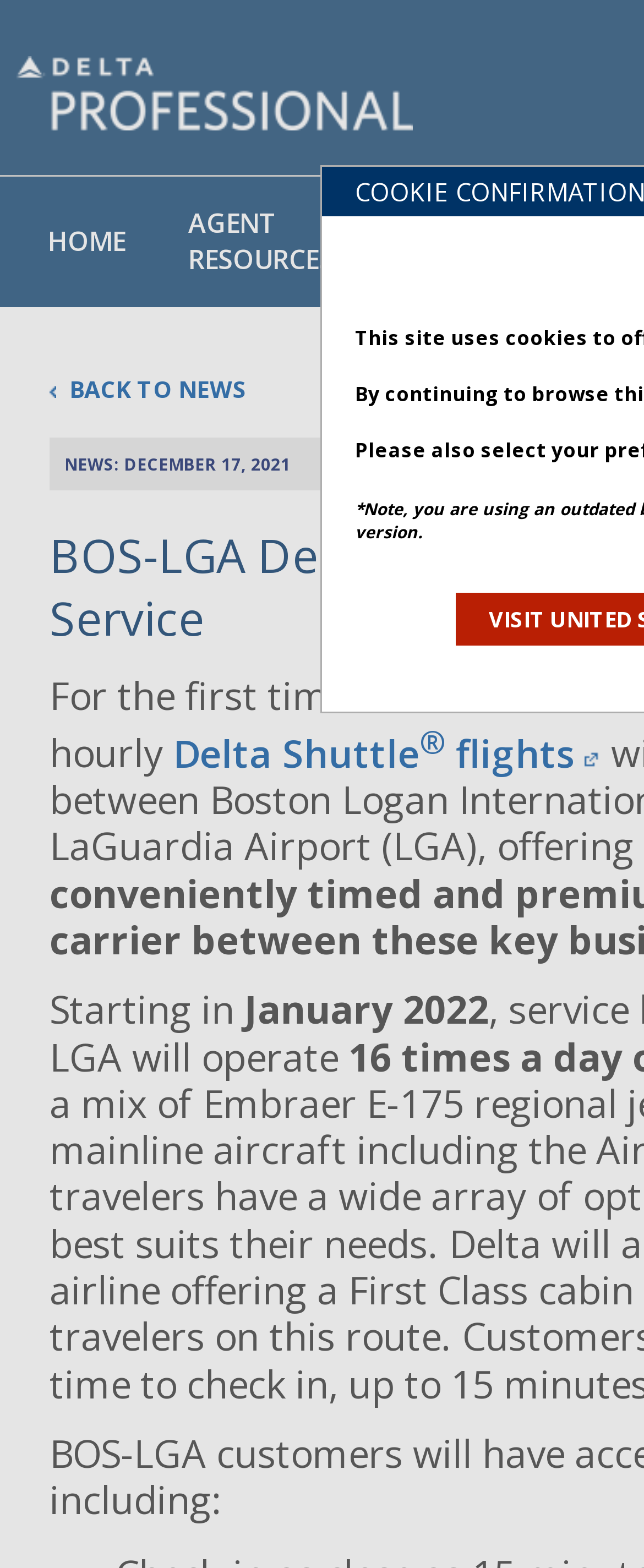What is the airline company mentioned on this webpage?
Using the information presented in the image, please offer a detailed response to the question.

The webpage has a Delta logo at the top, and the text 'Delta Shuttle flights' is mentioned, indicating that the airline company is Delta.